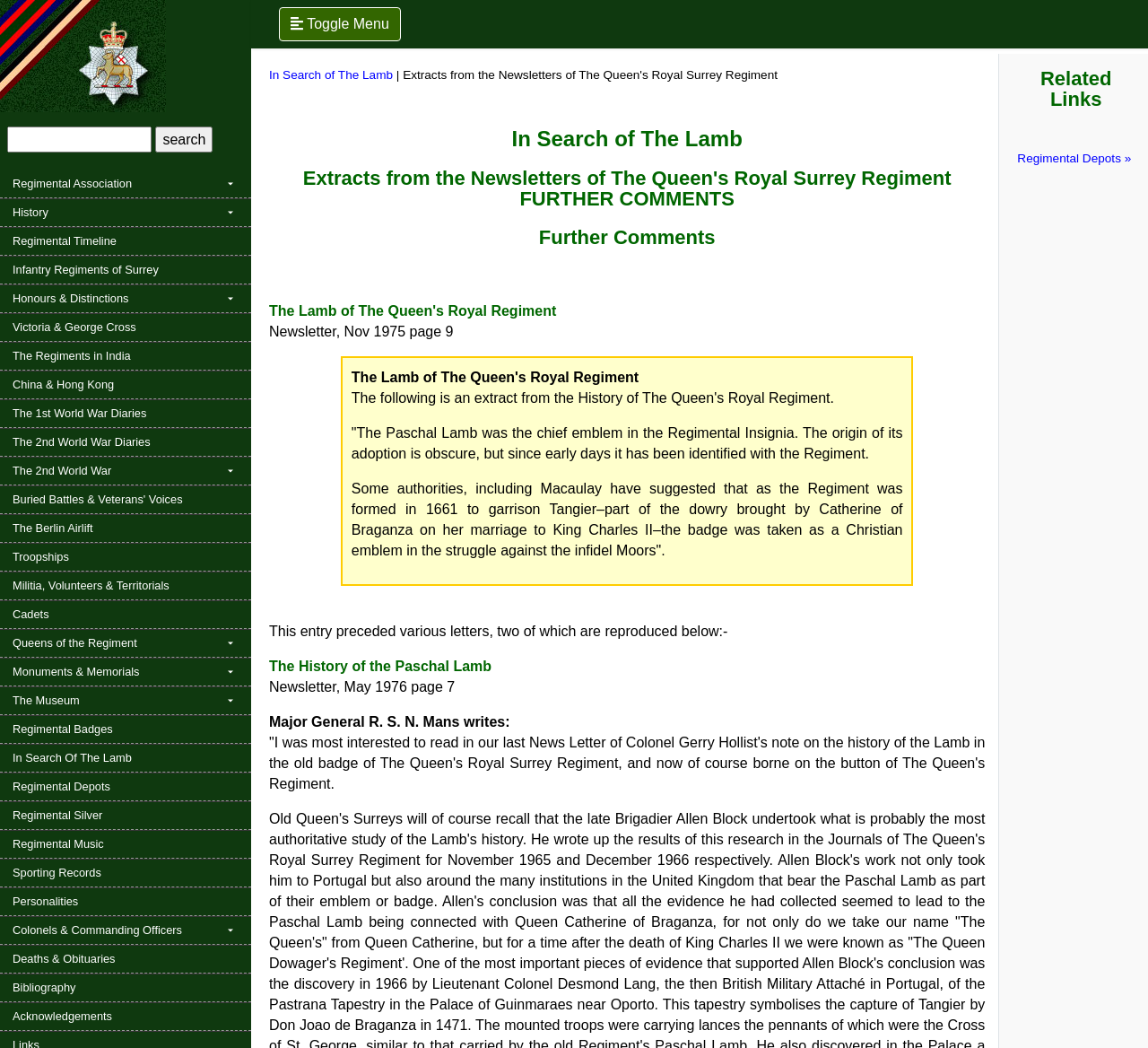Could you locate the bounding box coordinates for the section that should be clicked to accomplish this task: "Read about 'In Search of The Lamb'".

[0.234, 0.065, 0.342, 0.078]